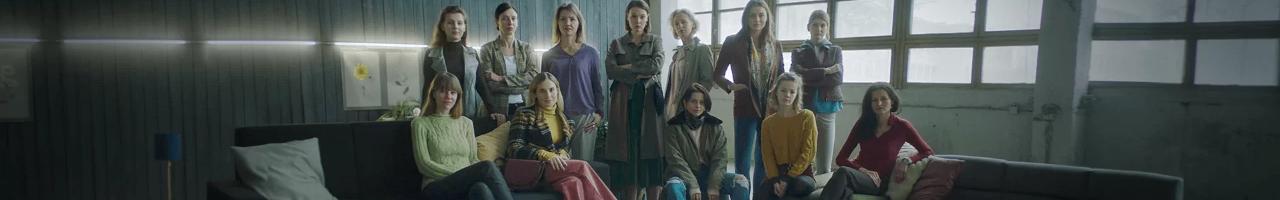What is the atmosphere of the setting?
Using the visual information, reply with a single word or short phrase.

Open and inviting